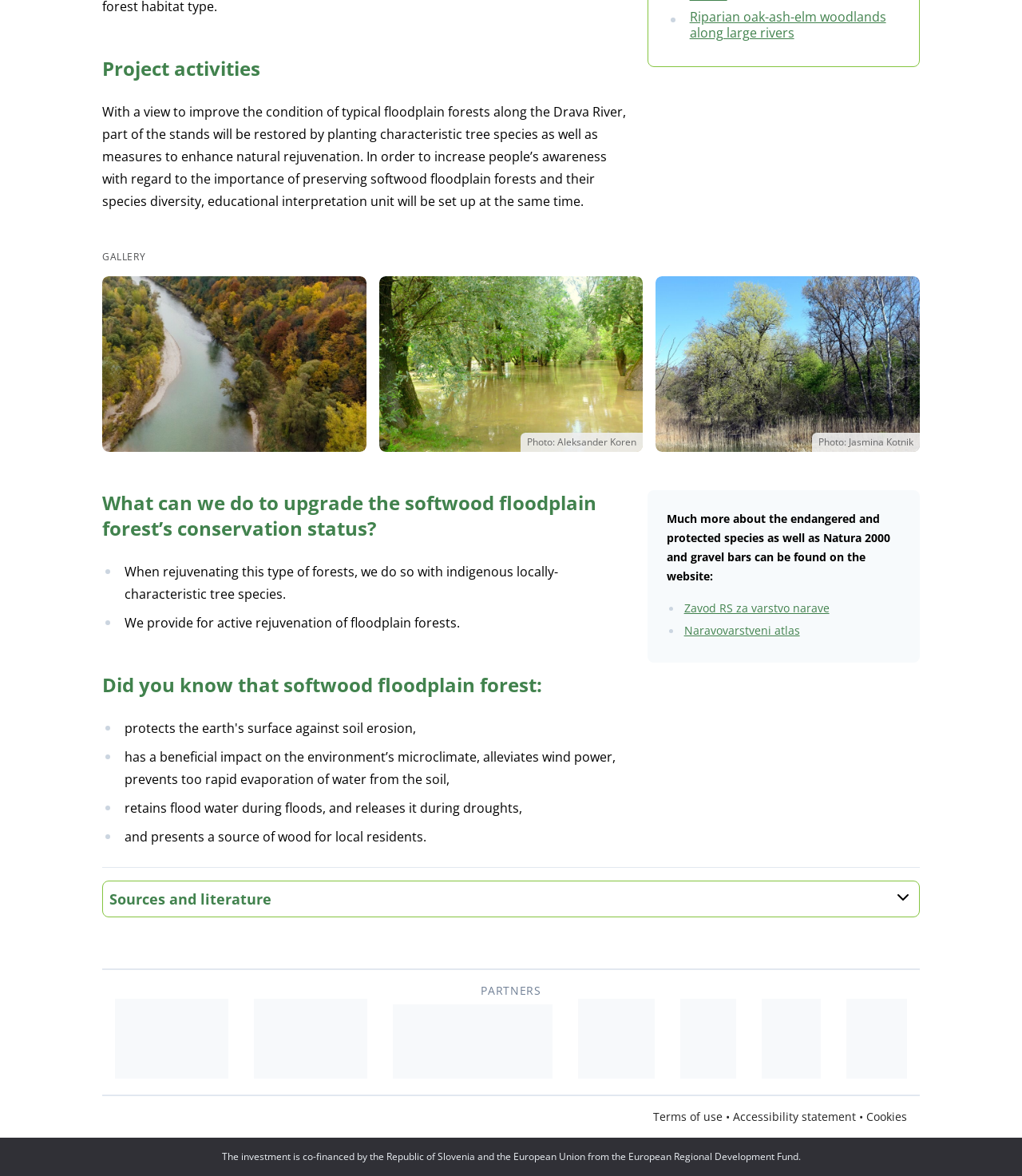Please indicate the bounding box coordinates for the clickable area to complete the following task: "Read more about the project activities". The coordinates should be specified as four float numbers between 0 and 1, i.e., [left, top, right, bottom].

[0.1, 0.048, 0.615, 0.069]